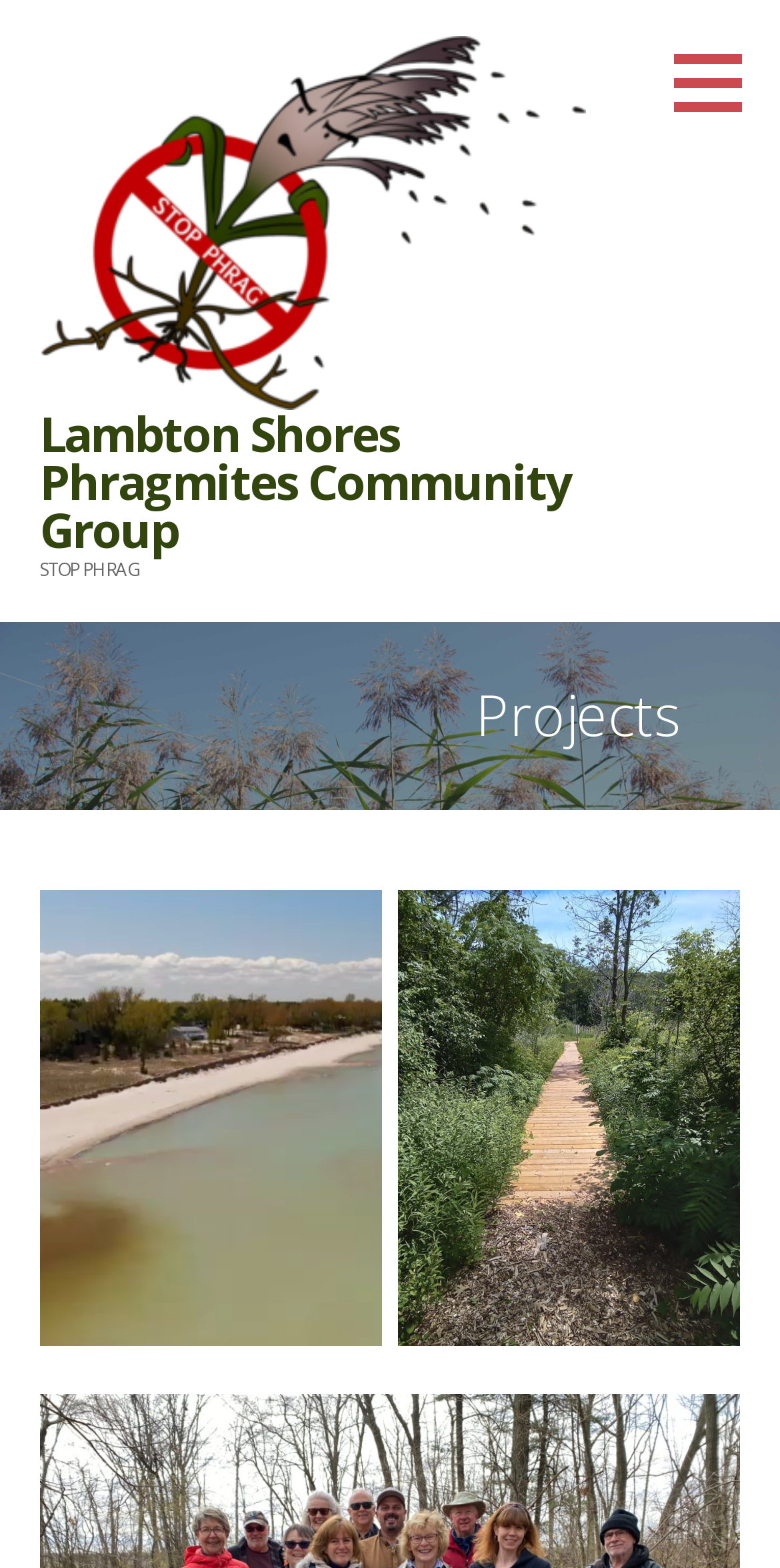Answer the question below using just one word or a short phrase: 
What is the purpose of the button at the top right?

Unknown